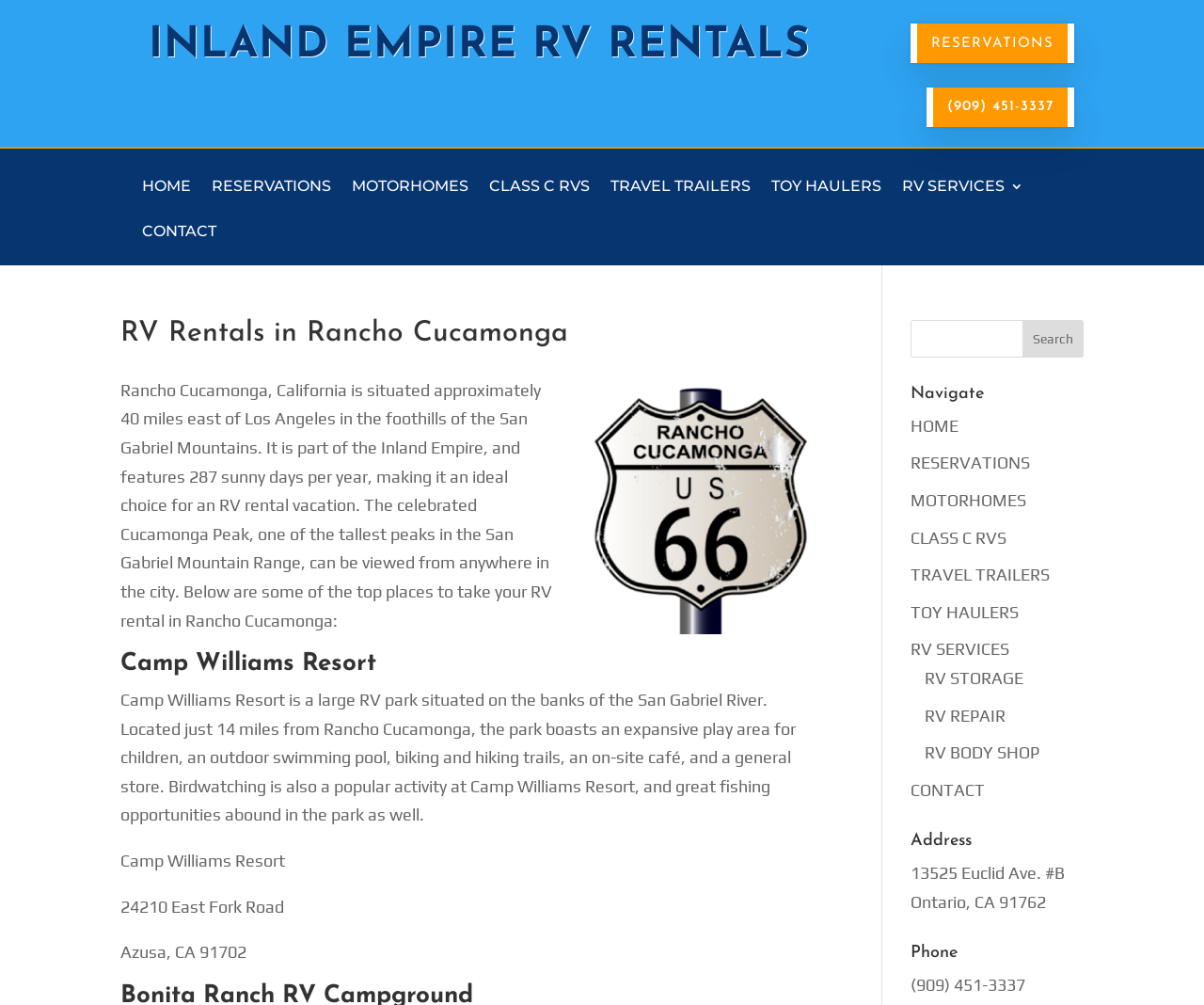Using the description: "Inland Empire RV Rentals", determine the UI element's bounding box coordinates. Ensure the coordinates are in the format of four float numbers between 0 and 1, i.e., [left, top, right, bottom].

[0.123, 0.024, 0.673, 0.066]